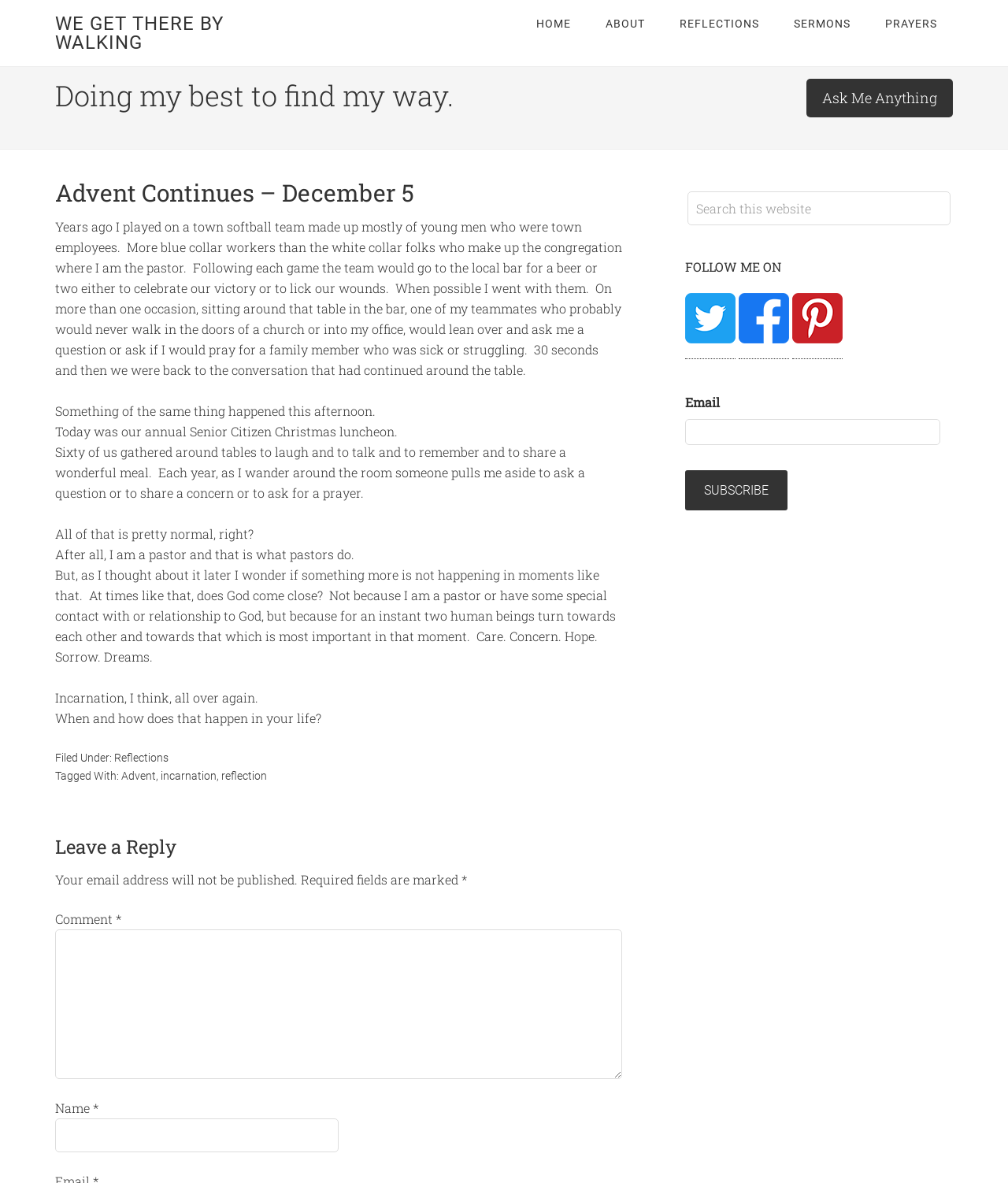Find the bounding box coordinates of the element I should click to carry out the following instruction: "Click on the 'Ask Me Anything' link".

[0.8, 0.067, 0.945, 0.099]